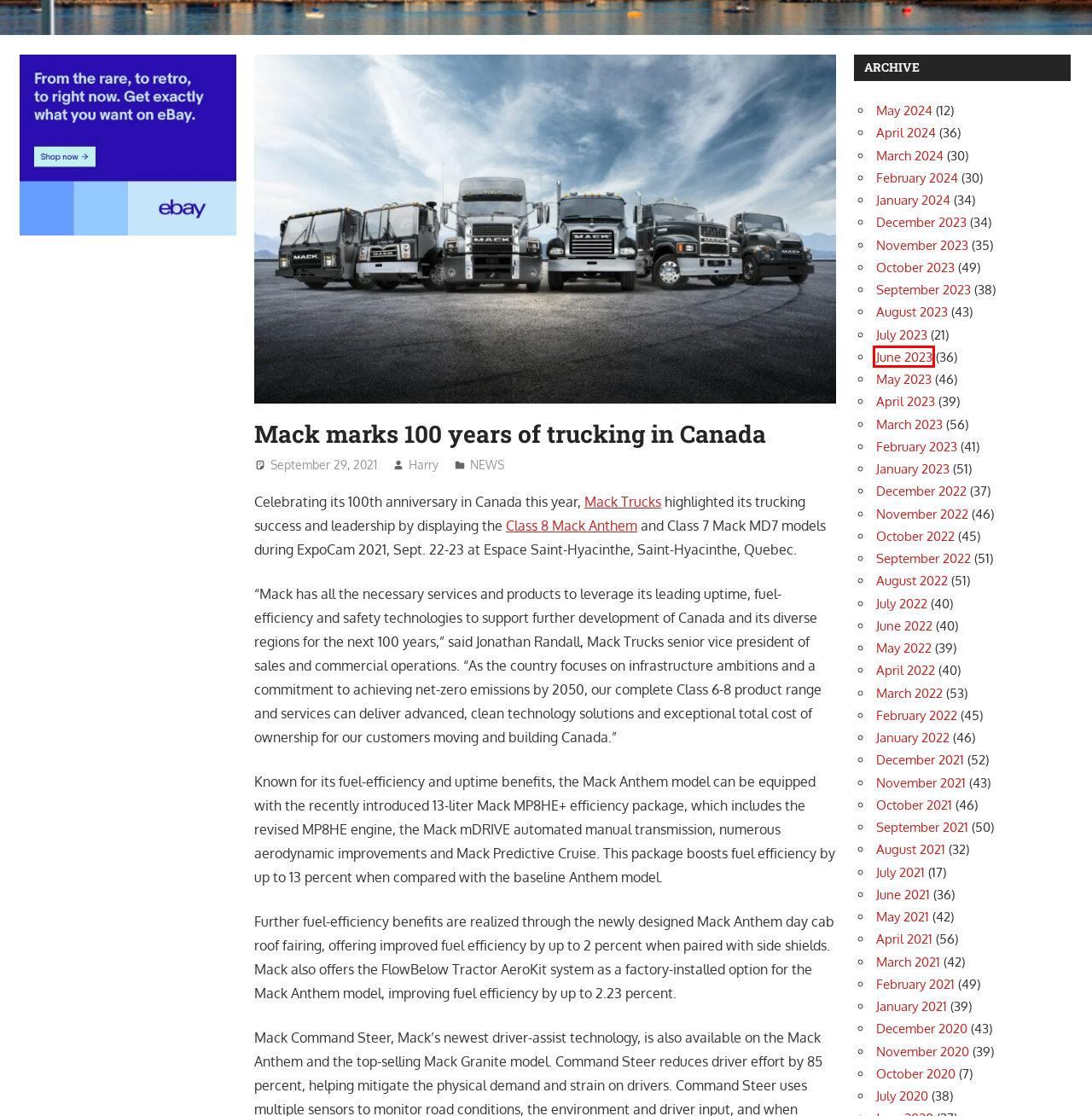Look at the screenshot of a webpage that includes a red bounding box around a UI element. Select the most appropriate webpage description that matches the page seen after clicking the highlighted element. Here are the candidates:
A. February 2021 - Truckstop Canada
B. Mack Trucks Mack Anthem On Highway Trucks | Recycling Product News
C. January 2022 - Truckstop Canada
D. June 2023 - Truckstop Canada
E. July 2023 - Truckstop Canada
F. May 2022 - Truckstop Canada
G. February 2024 - Truckstop Canada
H. December 2023 - Truckstop Canada

D